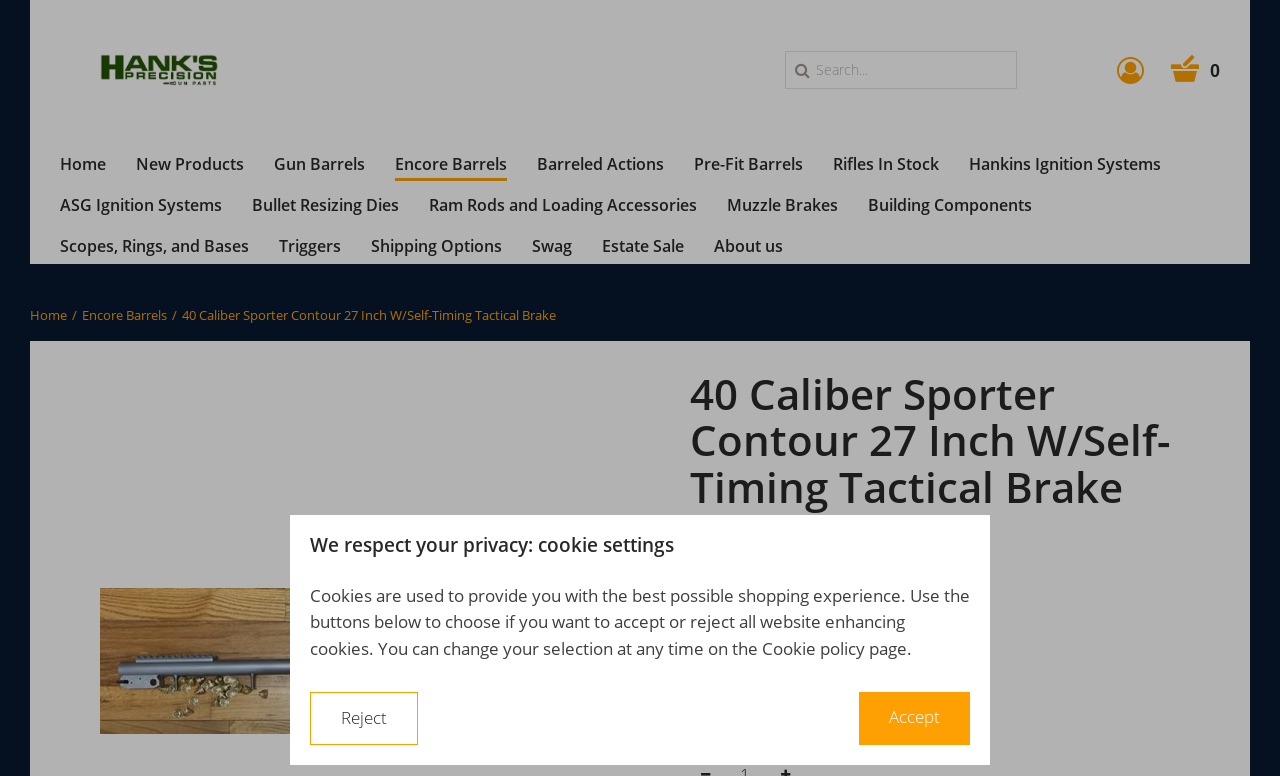Identify the bounding box coordinates of the part that should be clicked to carry out this instruction: "View cart".

[0.913, 0.069, 0.953, 0.109]